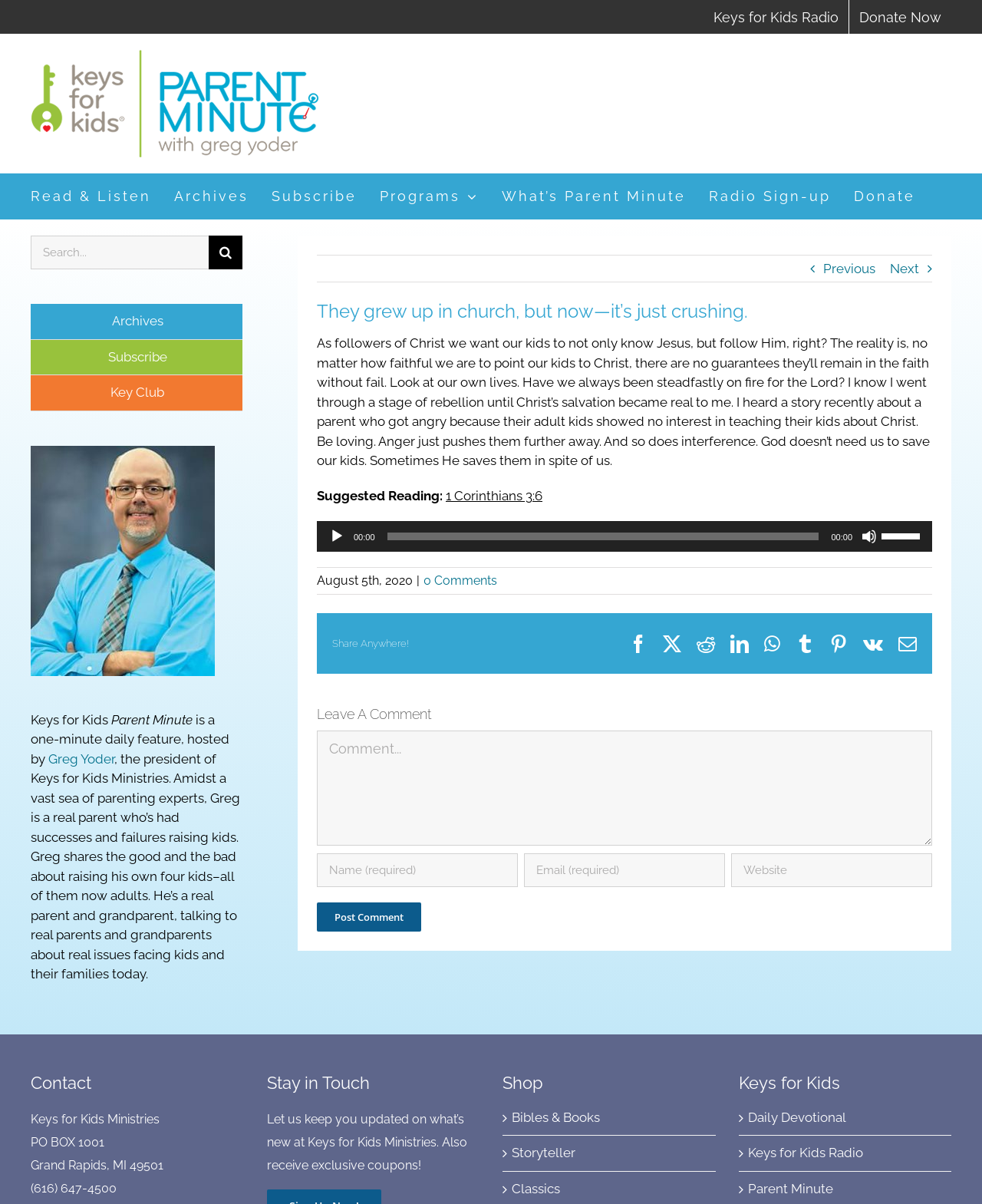Kindly determine the bounding box coordinates for the clickable area to achieve the given instruction: "Click the 'Play' button to start the audio".

[0.335, 0.439, 0.351, 0.452]